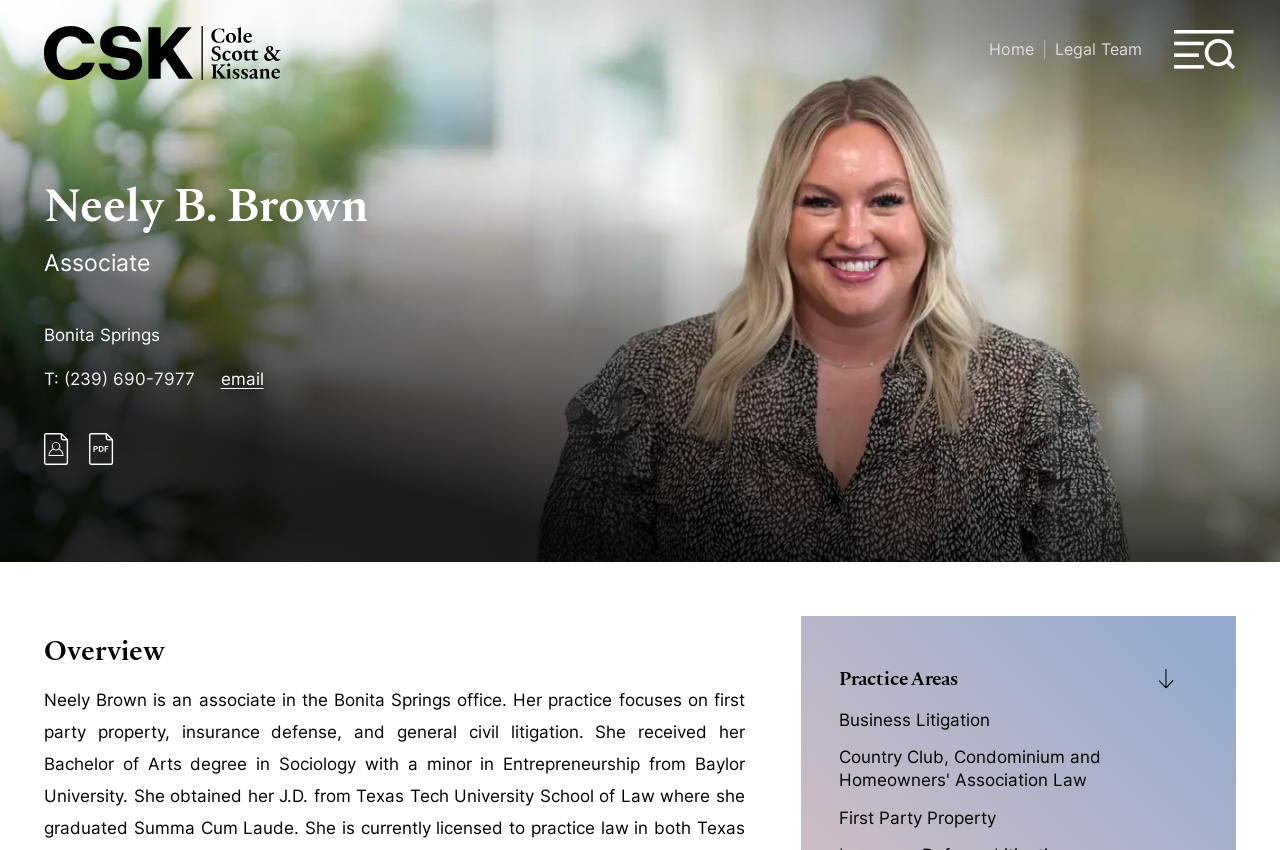Based on the image, please elaborate on the answer to the following question:
What is Neely B. Brown's profession?

Based on the webpage, Neely B. Brown's profession is mentioned as 'Associate' in the static text element with bounding box coordinates [0.034, 0.292, 0.117, 0.325].